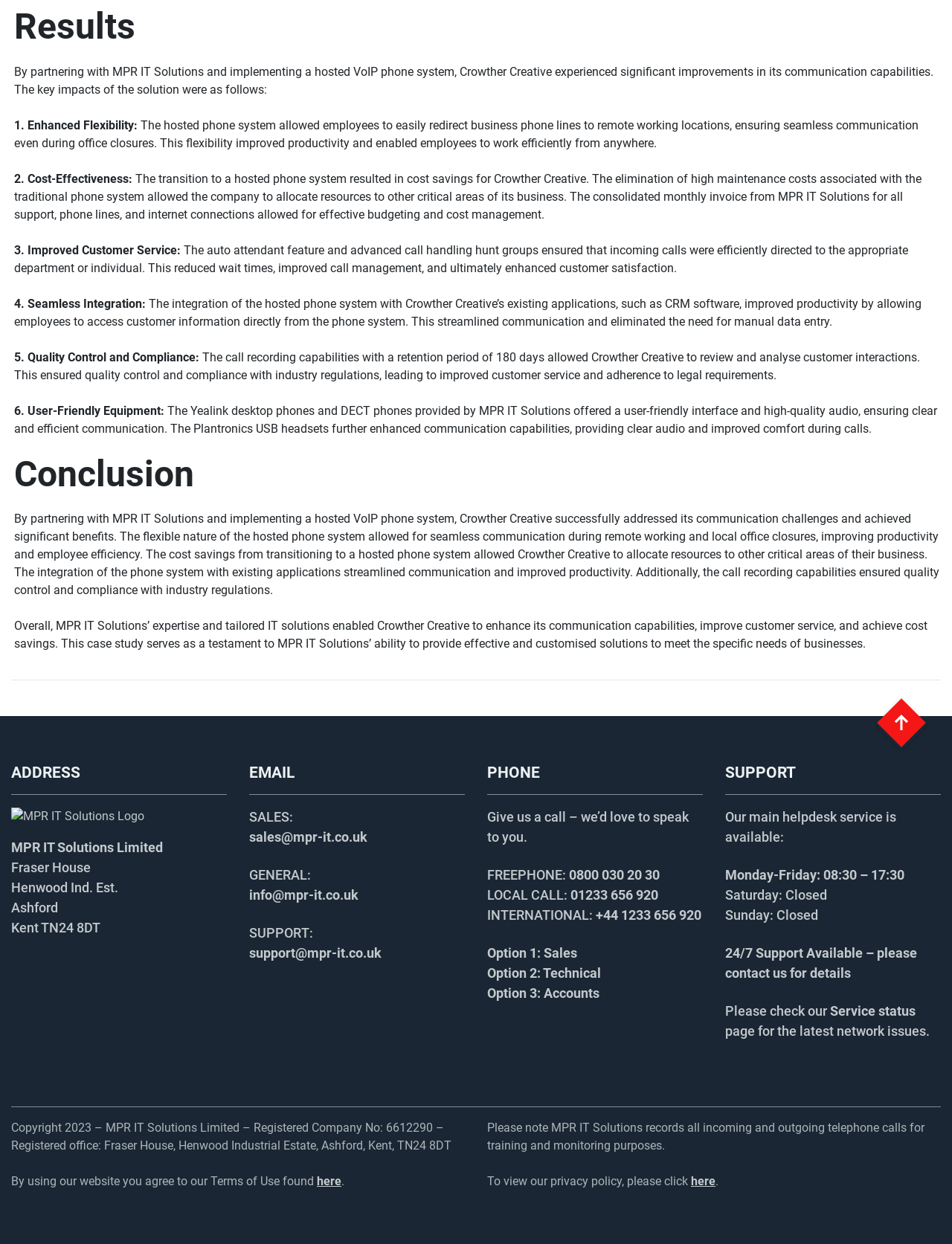Please locate the clickable area by providing the bounding box coordinates to follow this instruction: "View the service status".

[0.872, 0.807, 0.962, 0.819]